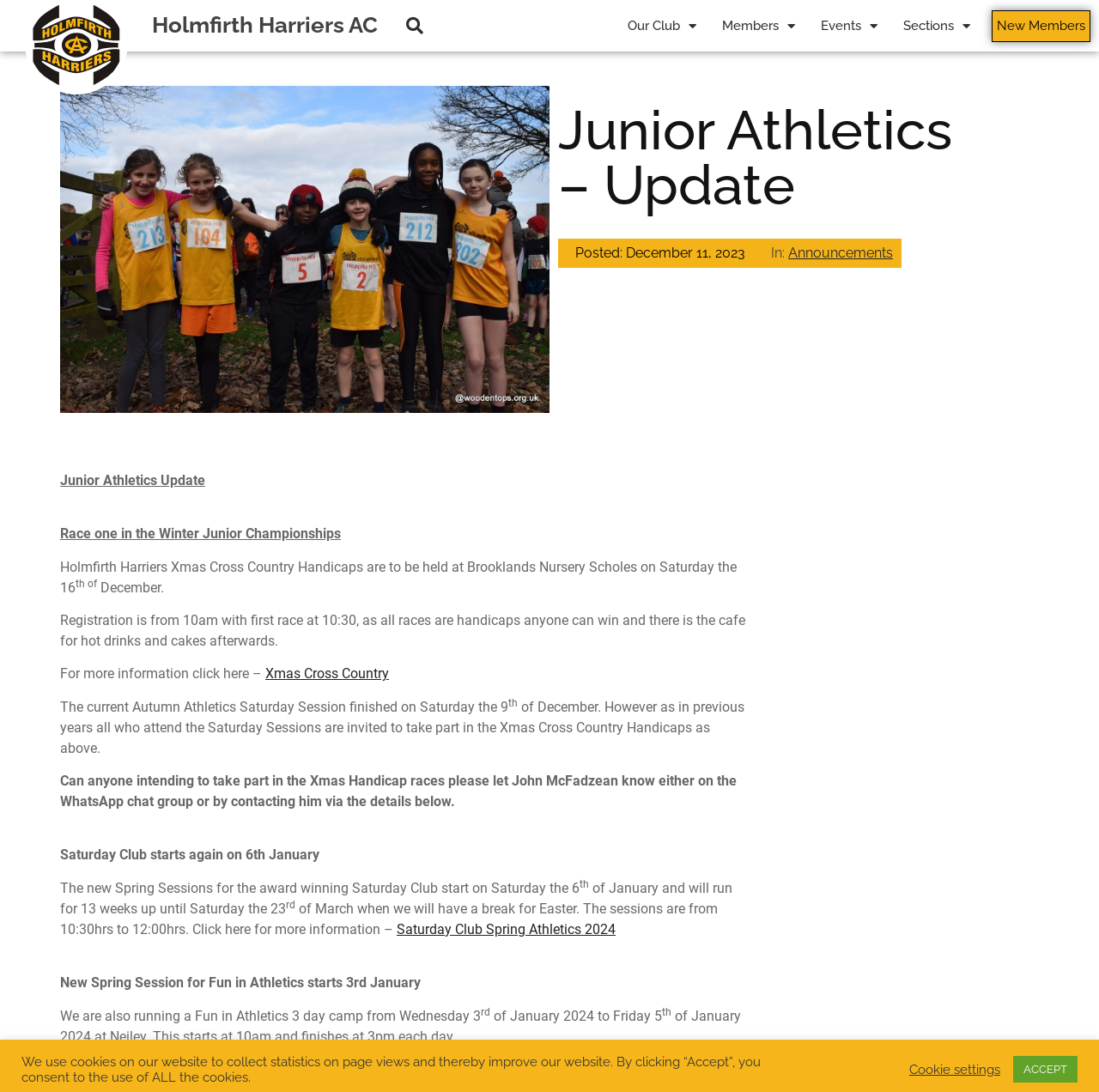Find the bounding box coordinates of the element to click in order to complete the given instruction: "Read more about Xmas Cross Country."

[0.241, 0.61, 0.354, 0.624]